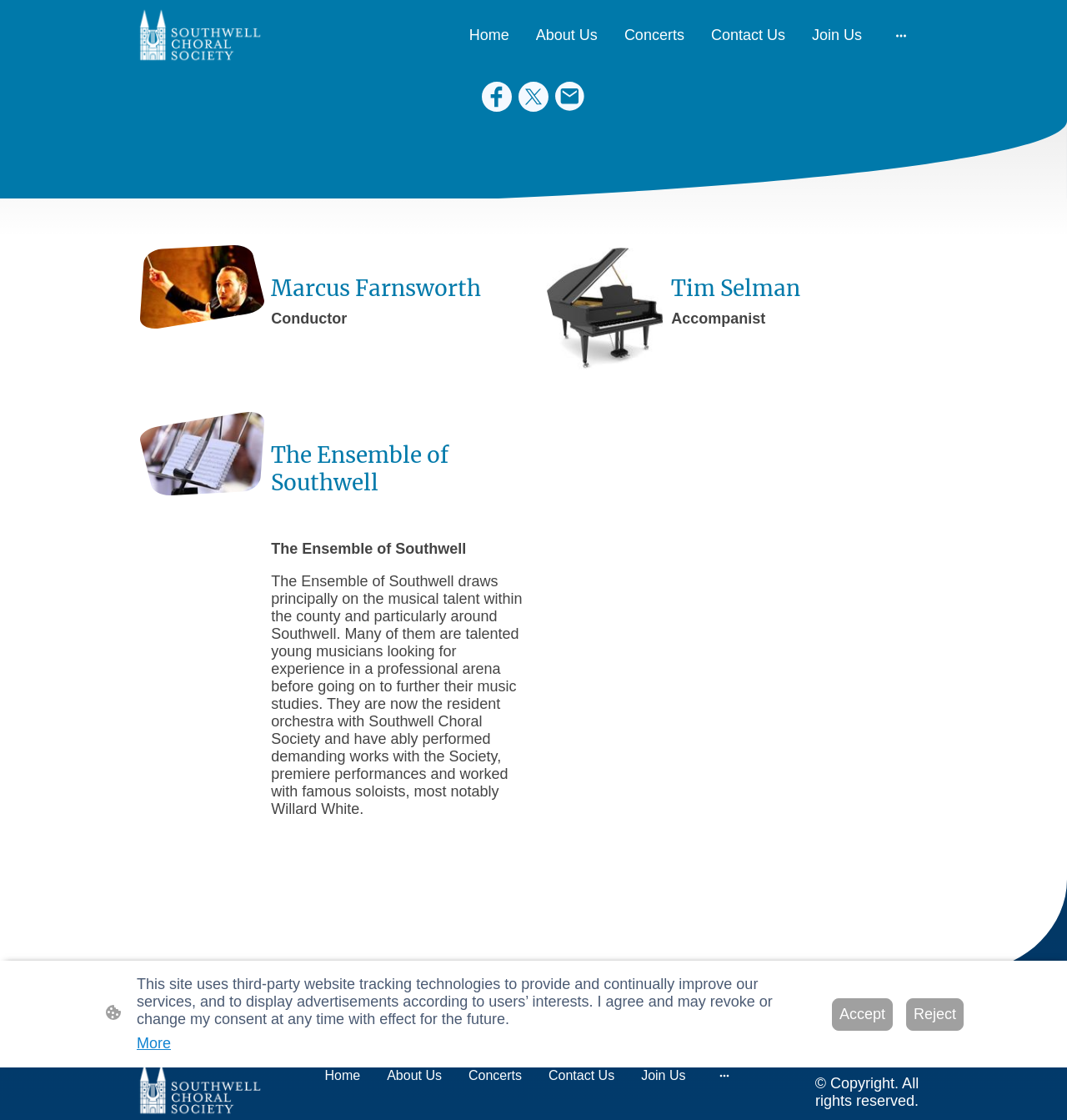Given the description: "4. Warranty", determine the bounding box coordinates of the UI element. The coordinates should be formatted as four float numbers between 0 and 1, [left, top, right, bottom].

None